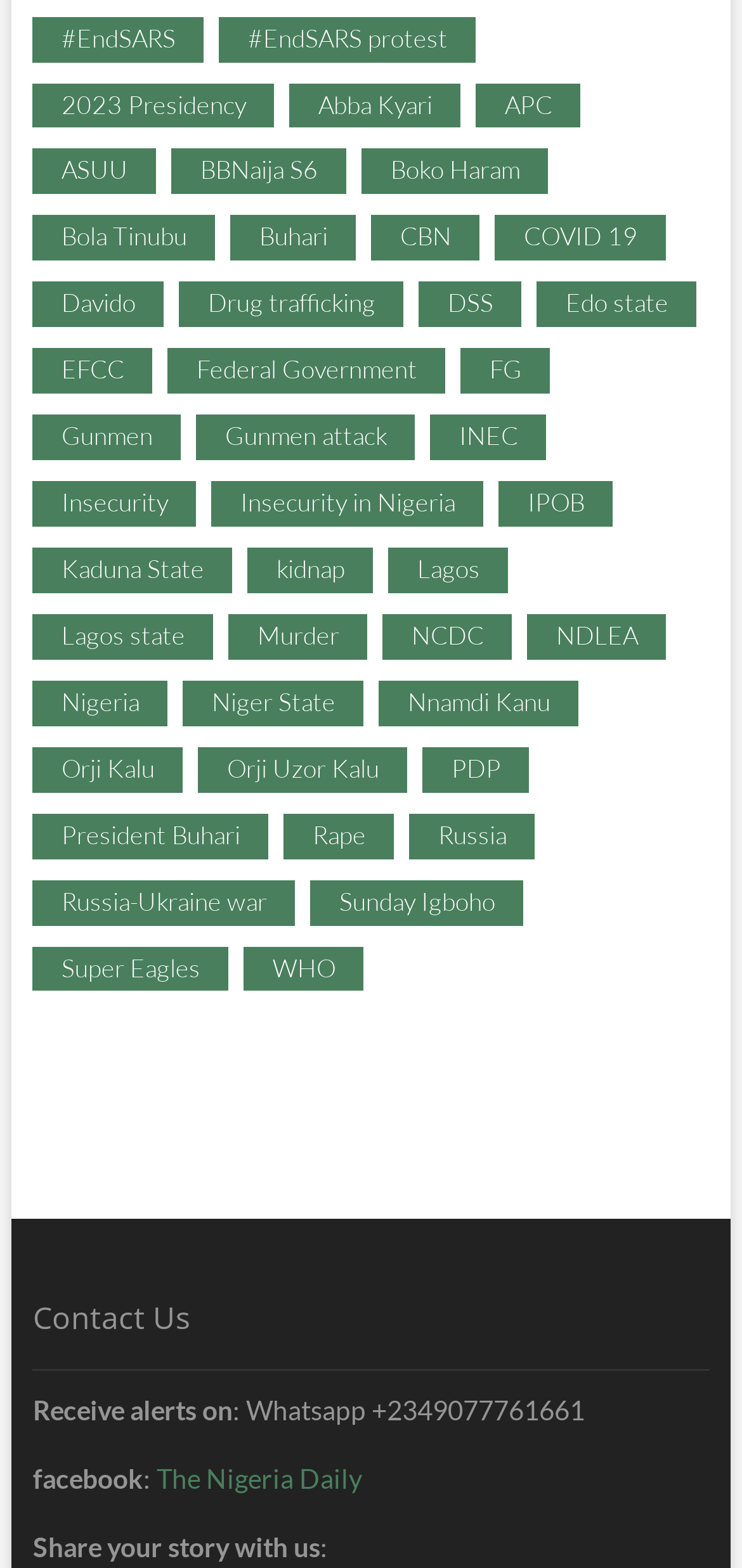Please find and report the bounding box coordinates of the element to click in order to perform the following action: "Click on 'Contact Us' heading". The coordinates should be expressed as four float numbers between 0 and 1, in the format [left, top, right, bottom].

[0.044, 0.828, 0.956, 0.875]